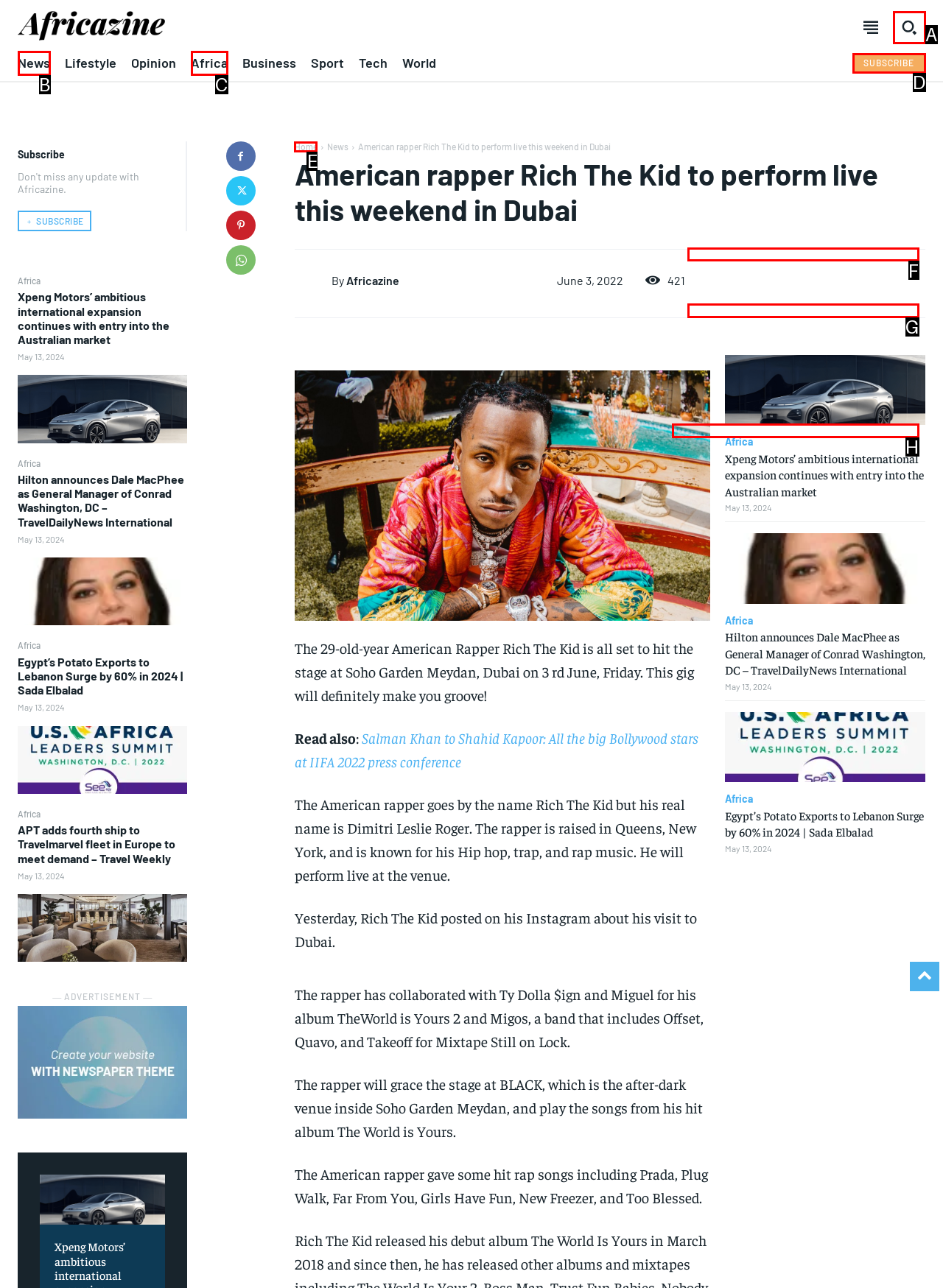Select the option that matches the description: Ivory Coast. Answer with the letter of the correct option directly.

F